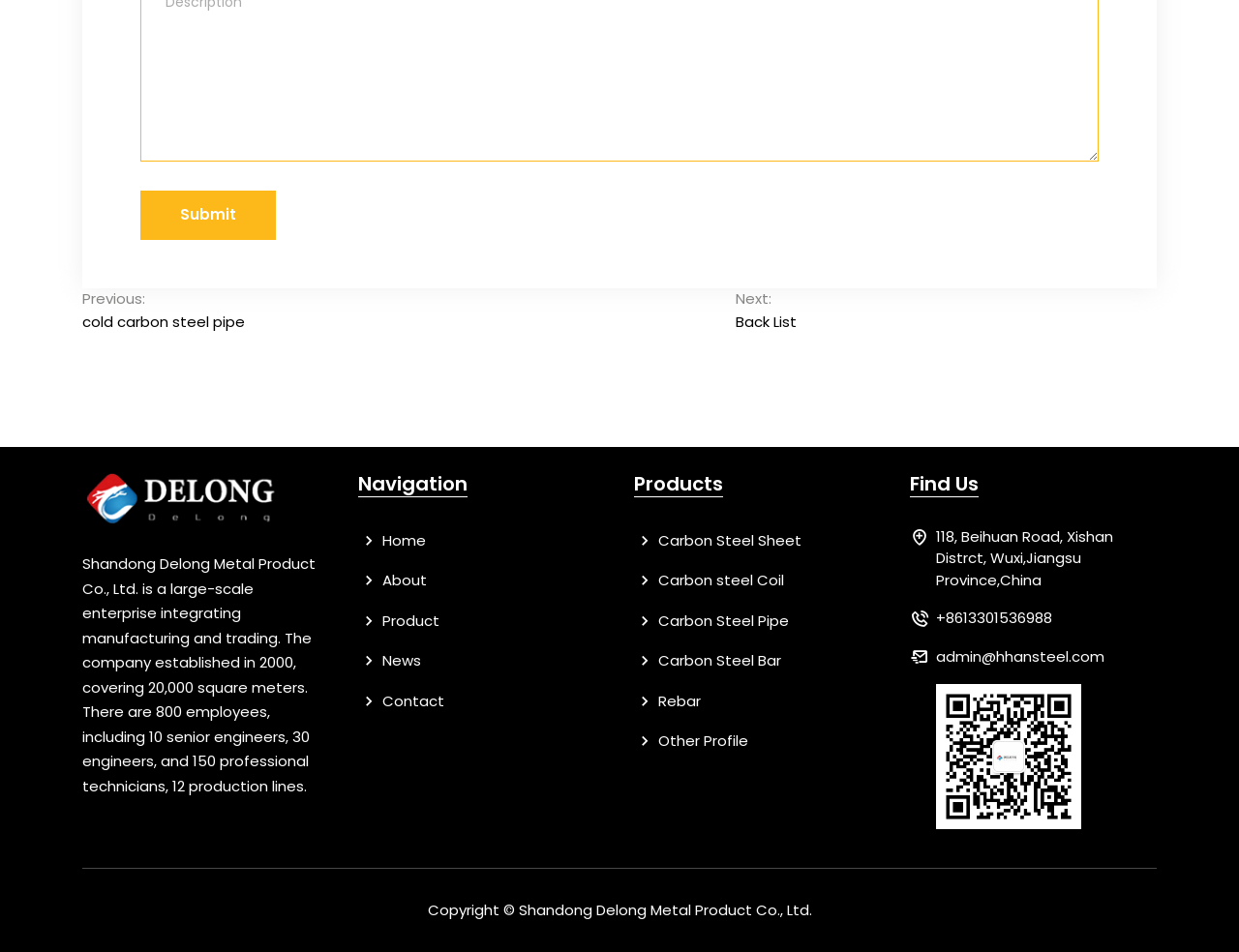Bounding box coordinates should be in the format (top-left x, top-left y, bottom-right x, bottom-right y) and all values should be floating point numbers between 0 and 1. Determine the bounding box coordinate for the UI element described as: Rebar

[0.512, 0.721, 0.711, 0.748]